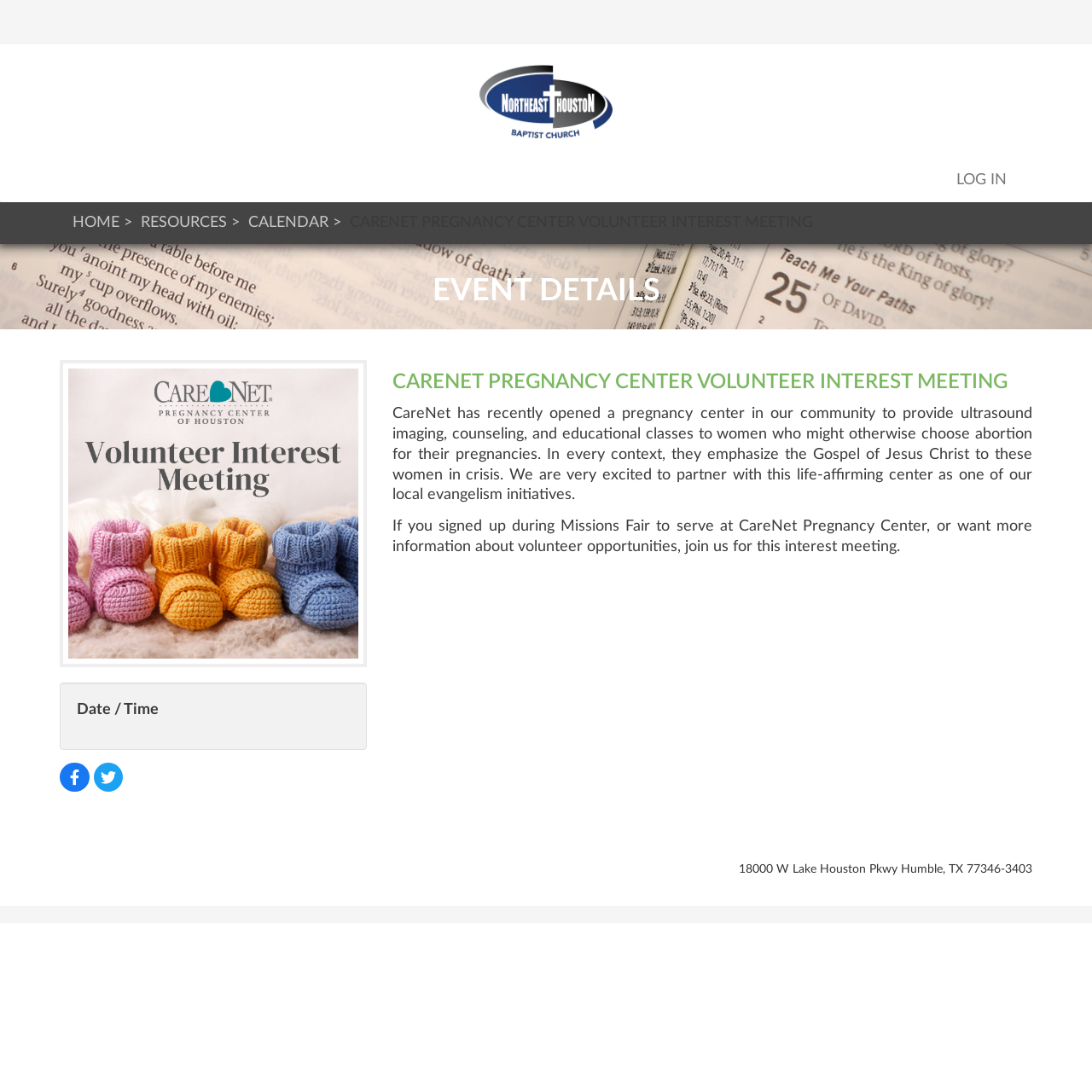Identify the bounding box for the described UI element: "Log In".

[0.809, 0.146, 0.934, 0.185]